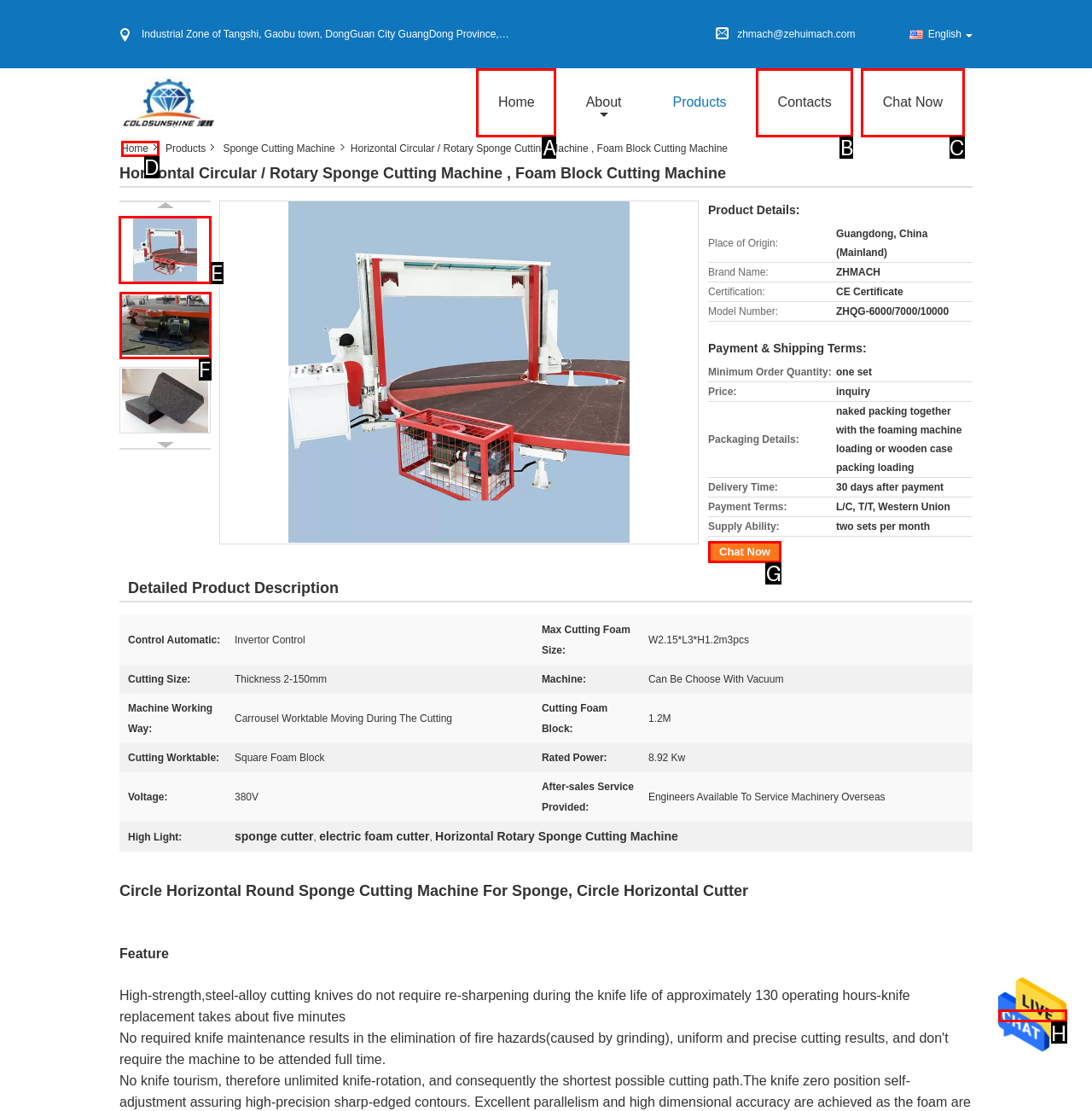Which option should be clicked to execute the task: Click Horizontal Circular / Rotary Sponge Cutting Machine, Foam Block Cutting Machine?
Reply with the letter of the chosen option.

E